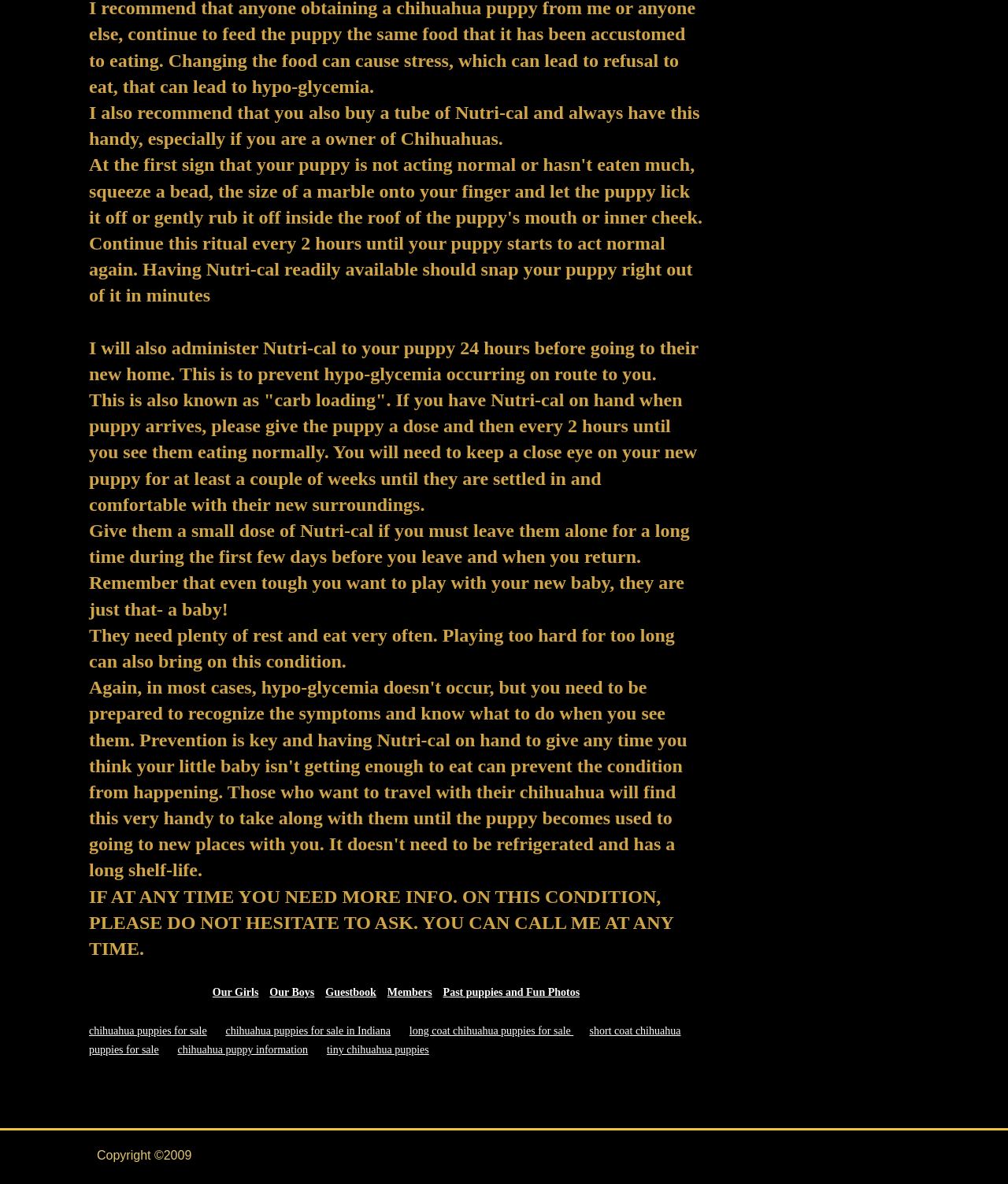What is the purpose of administering Nutri-cal 24 hours before the puppy goes to its new home?
Based on the screenshot, answer the question with a single word or phrase.

Prevent hypo-glycemia